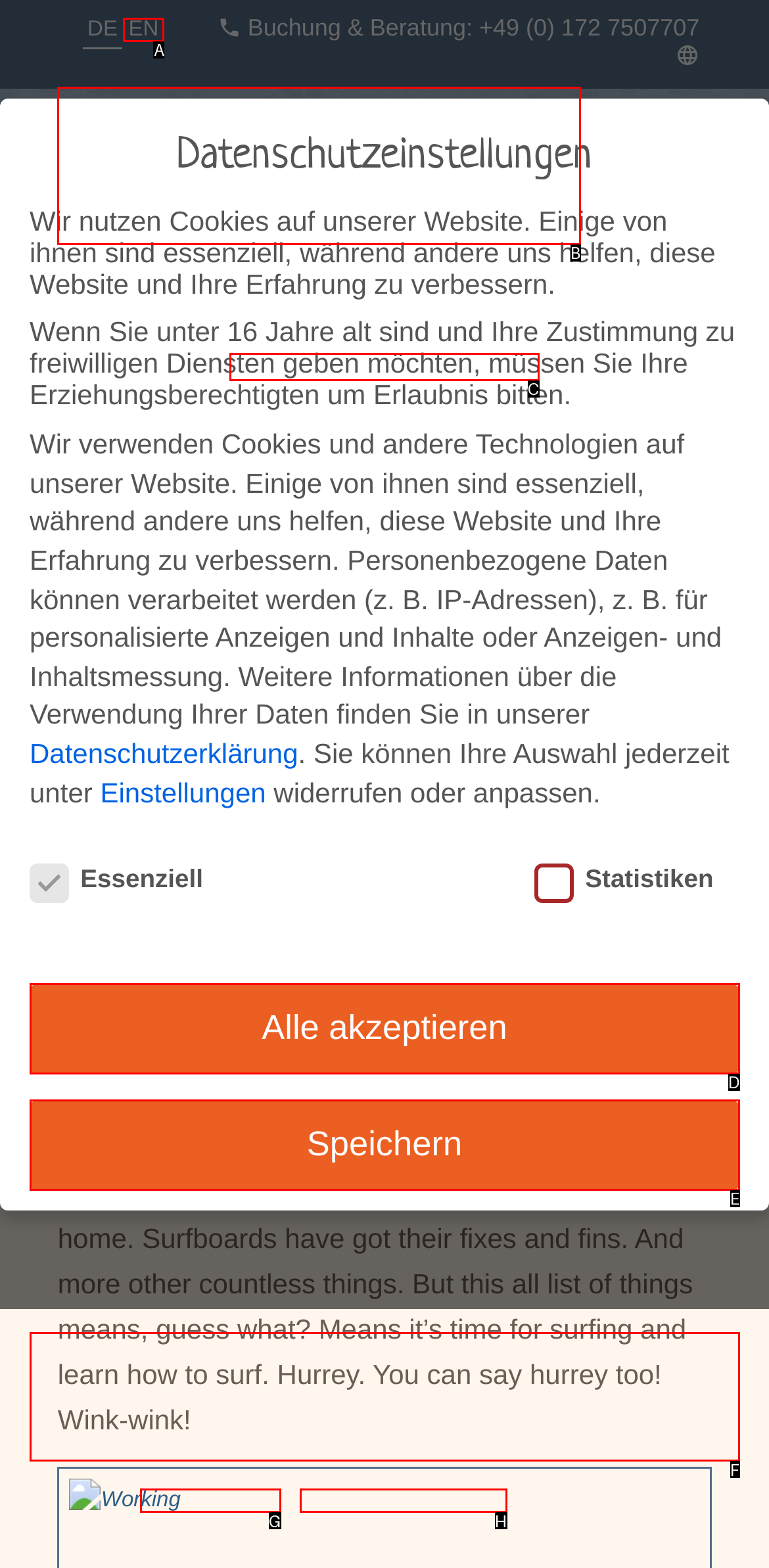Identify the HTML element that best matches the description: en. Provide your answer by selecting the corresponding letter from the given options.

A